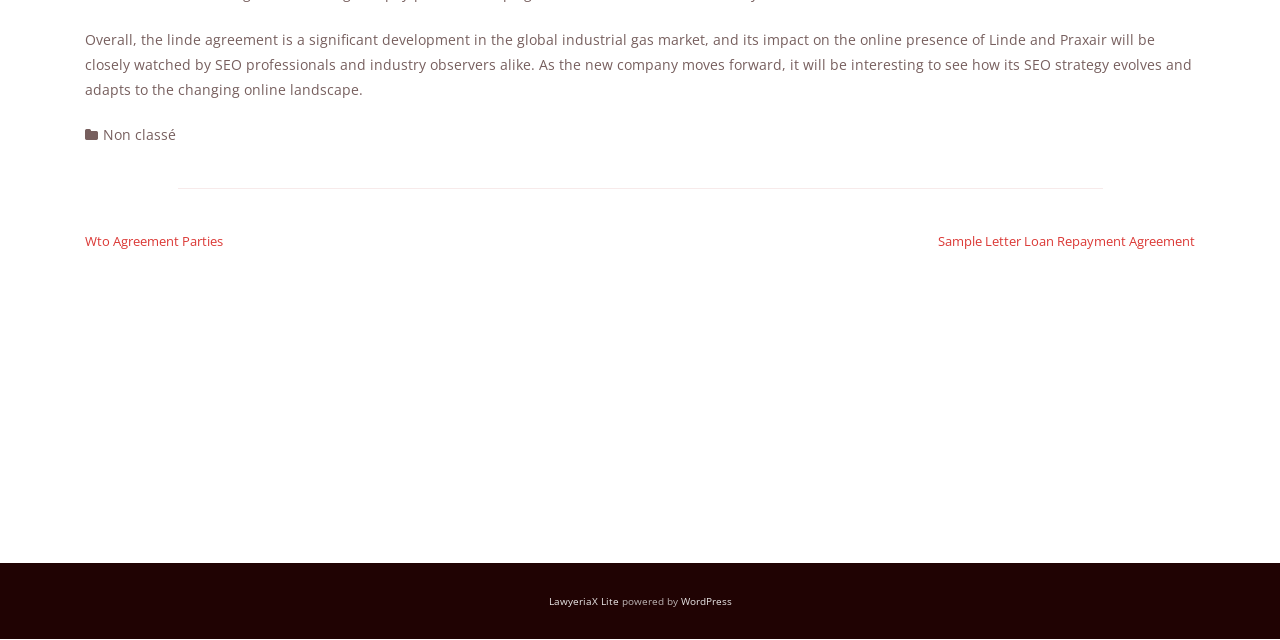Please determine the bounding box coordinates for the element with the description: "Sample Letter Loan Repayment Agreement".

[0.733, 0.362, 0.934, 0.391]